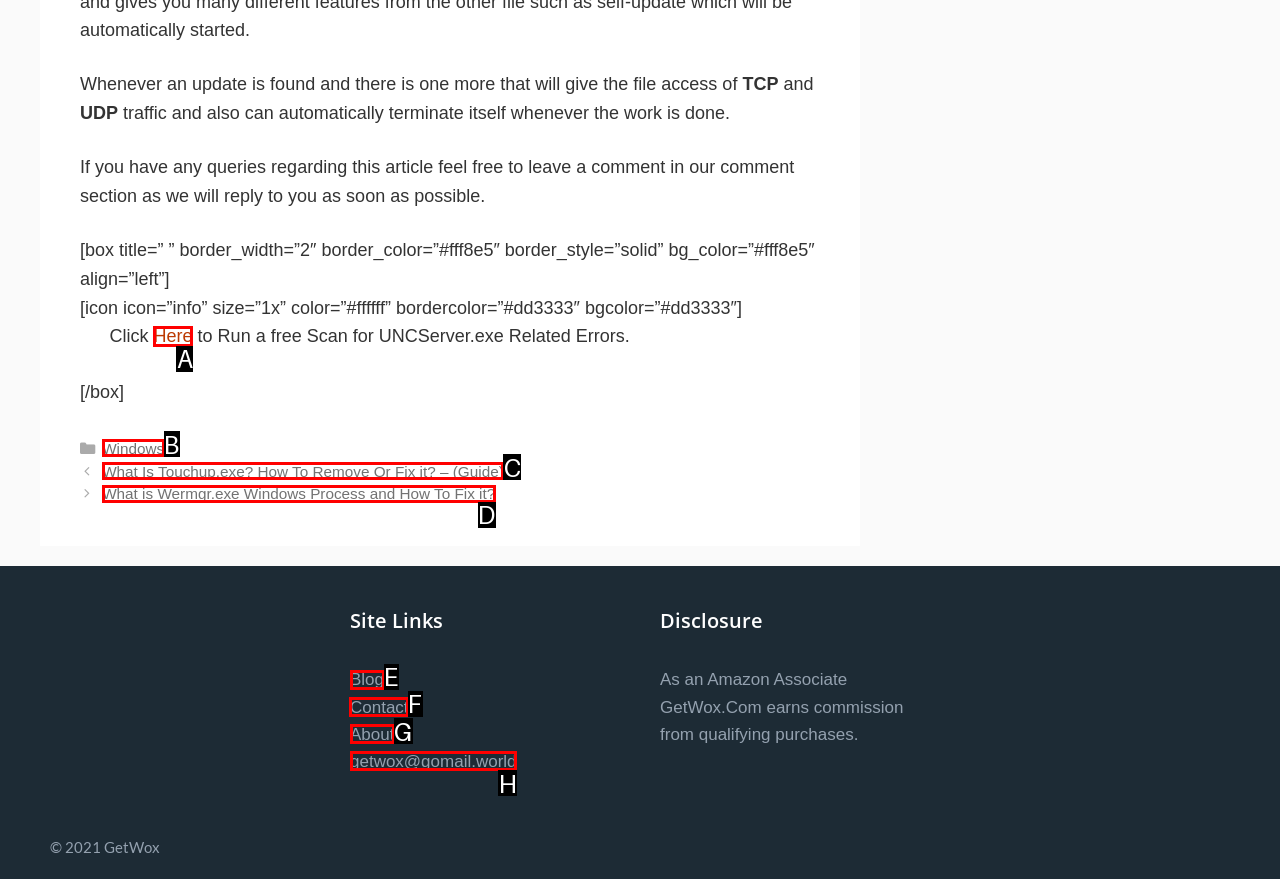Identify the HTML element to click to execute this task: Contact us Respond with the letter corresponding to the proper option.

F